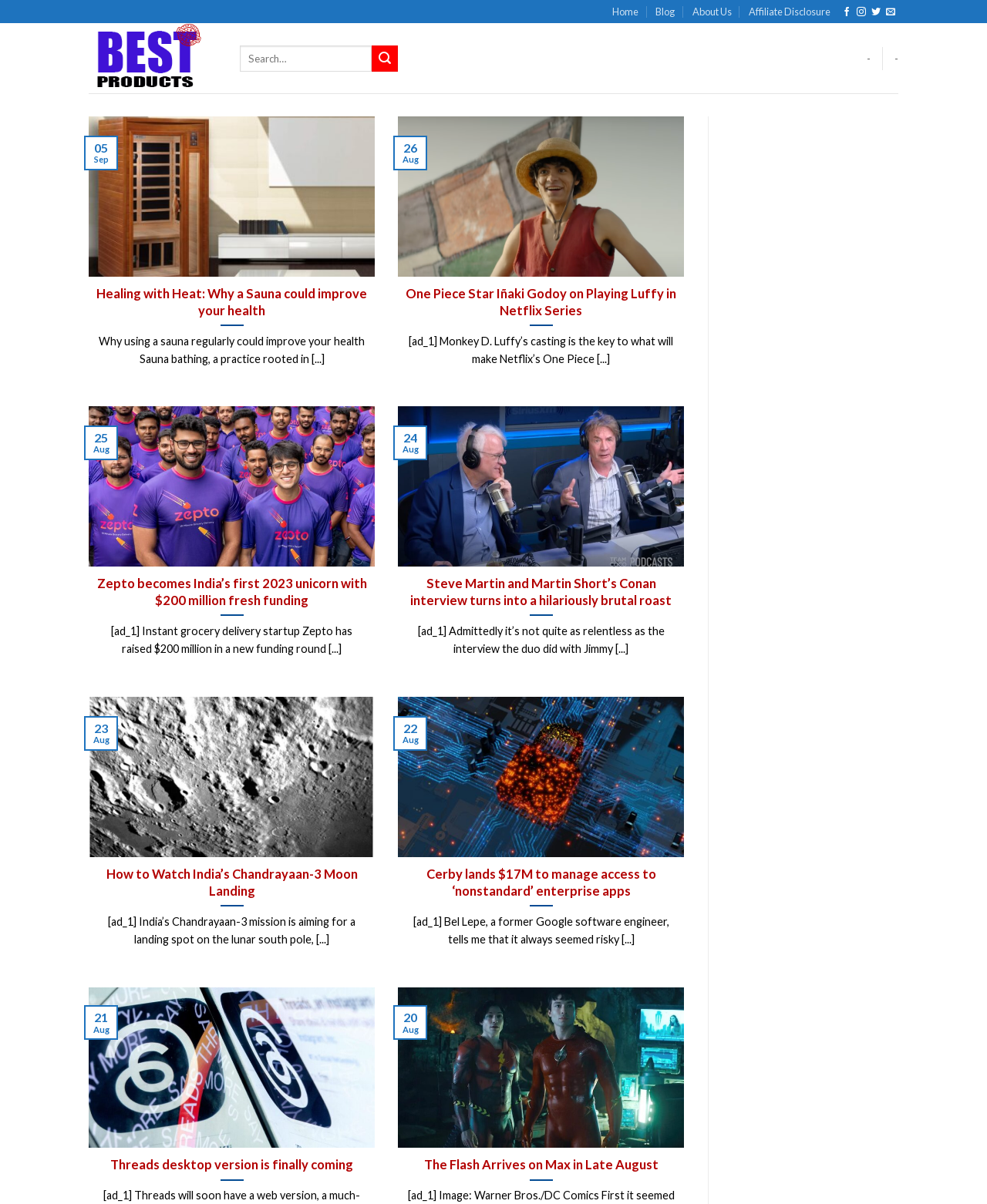What is the topic of the first article?
Refer to the image and answer the question using a single word or phrase.

Sauna health benefits